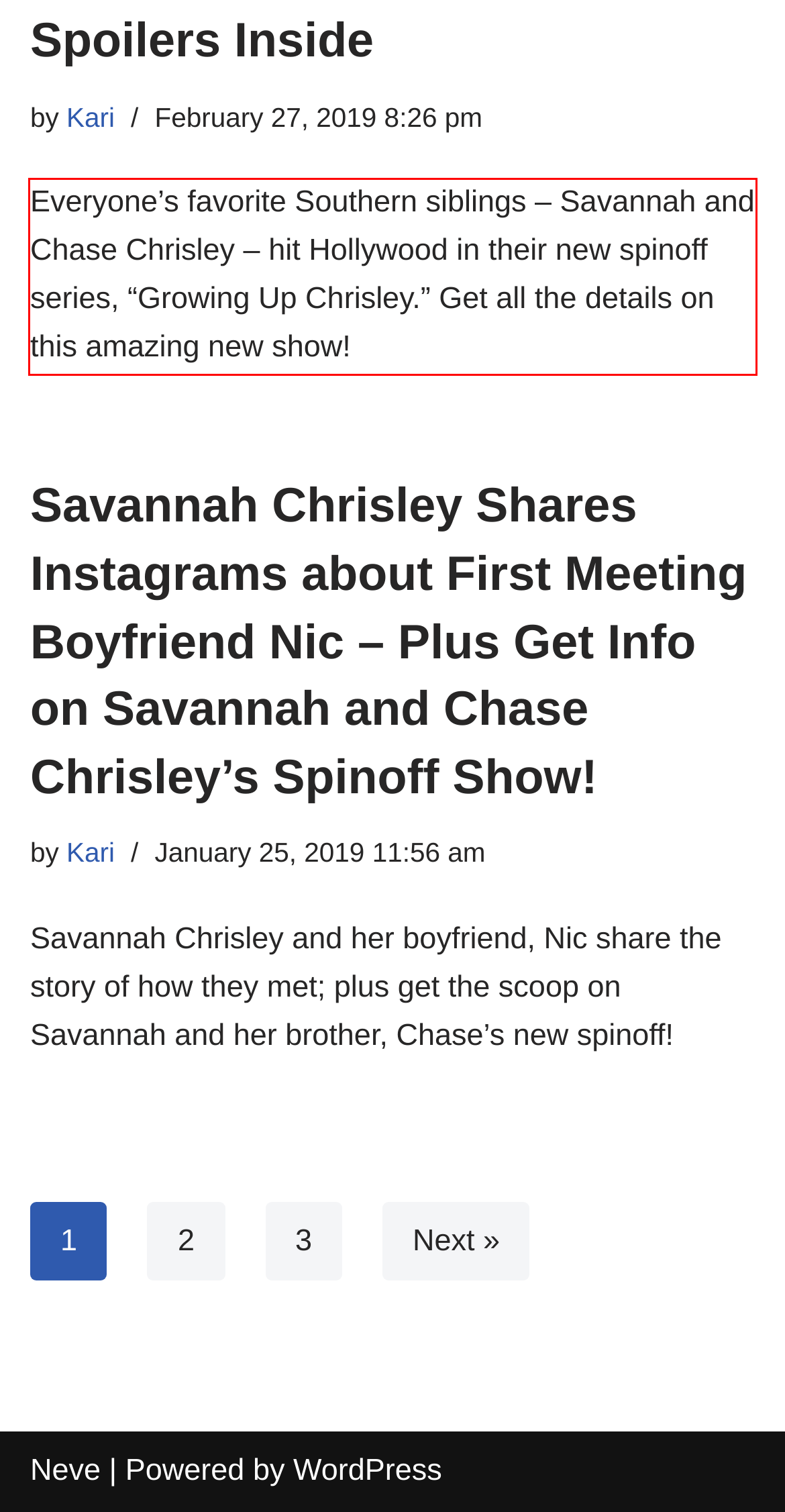Given a webpage screenshot, identify the text inside the red bounding box using OCR and extract it.

Everyone’s favorite Southern siblings – Savannah and Chase Chrisley – hit Hollywood in their new spinoff series, “Growing Up Chrisley.” Get all the details on this amazing new show!